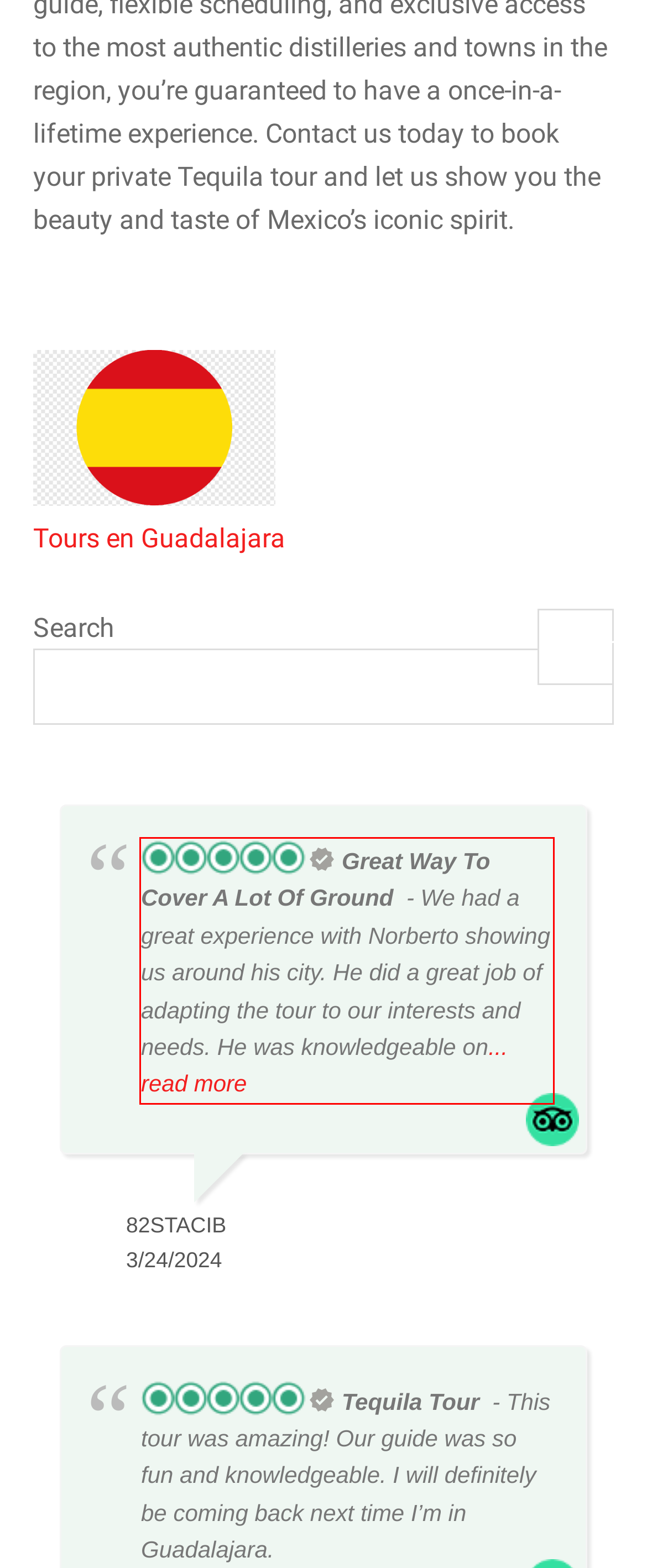Please examine the webpage screenshot and extract the text within the red bounding box using OCR.

Great Way To Cover A Lot Of Ground - We had a great experience with Norberto showing us around his city. He did a great job of adapting the tour to our interests and needs. He was knowledgeable on... read more